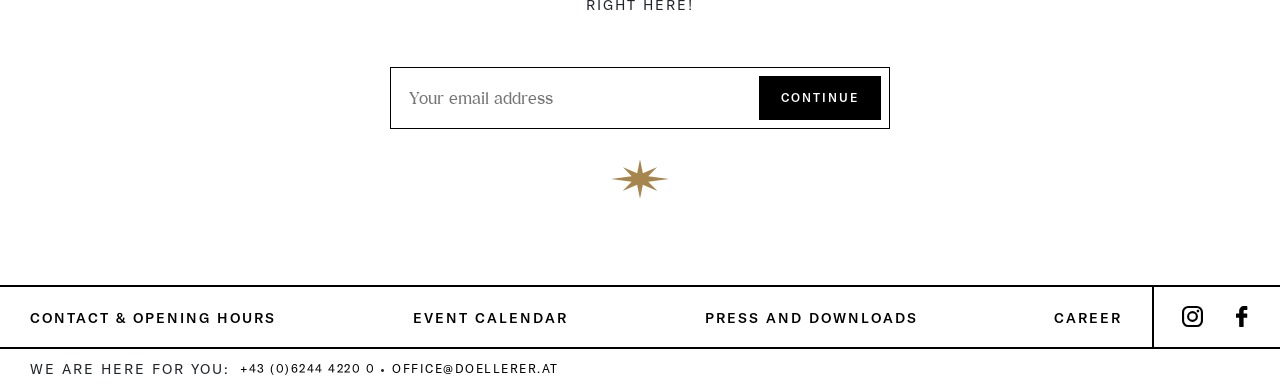Given the description "Luck of Rainbow Gold Sample", determine the bounding box of the corresponding UI element.

None